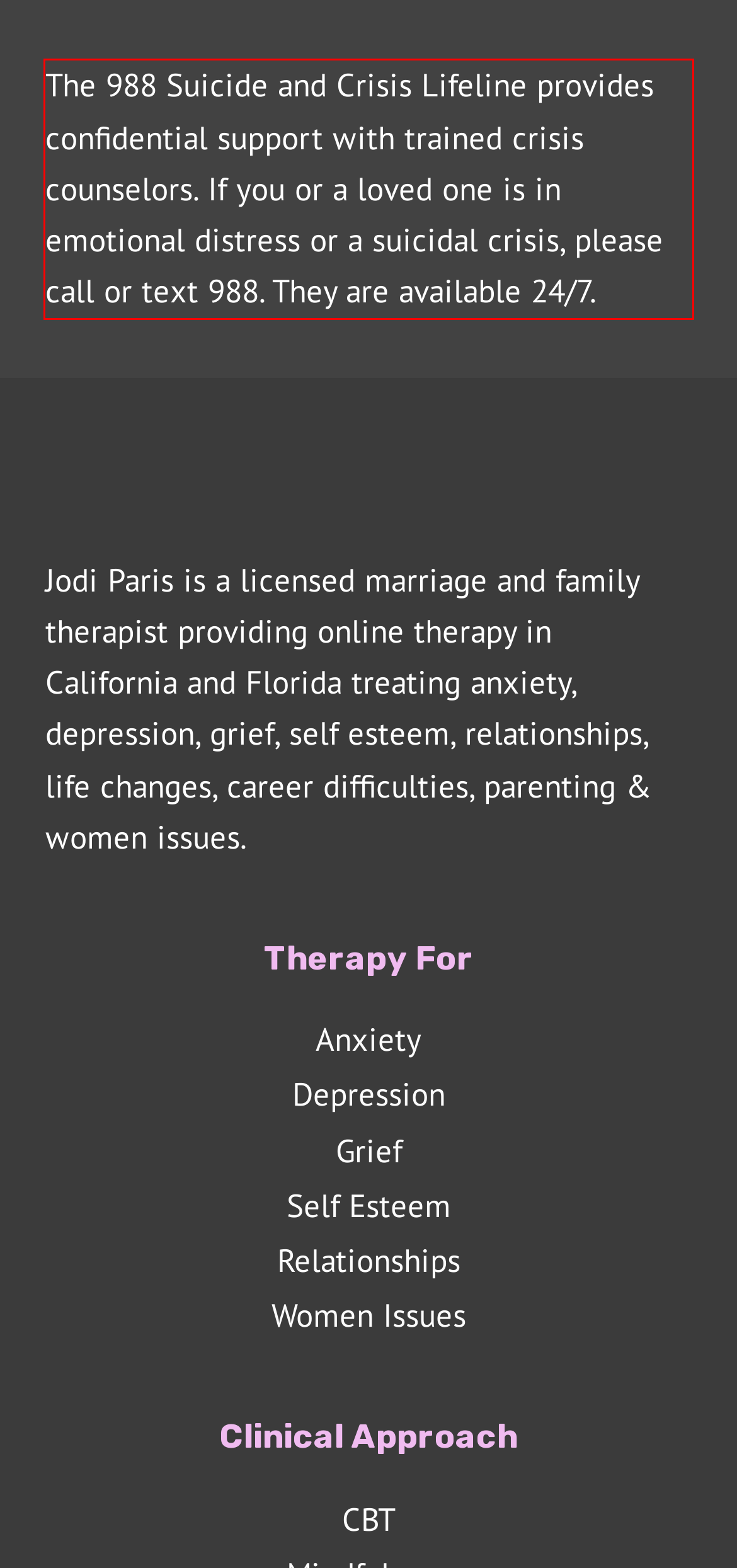Please identify and extract the text content from the UI element encased in a red bounding box on the provided webpage screenshot.

The 988 Suicide and Crisis Lifeline provides confidential support with trained crisis counselors. If you or a loved one is in emotional distress or a suicidal crisis, please call or text 988. They are available 24/7.